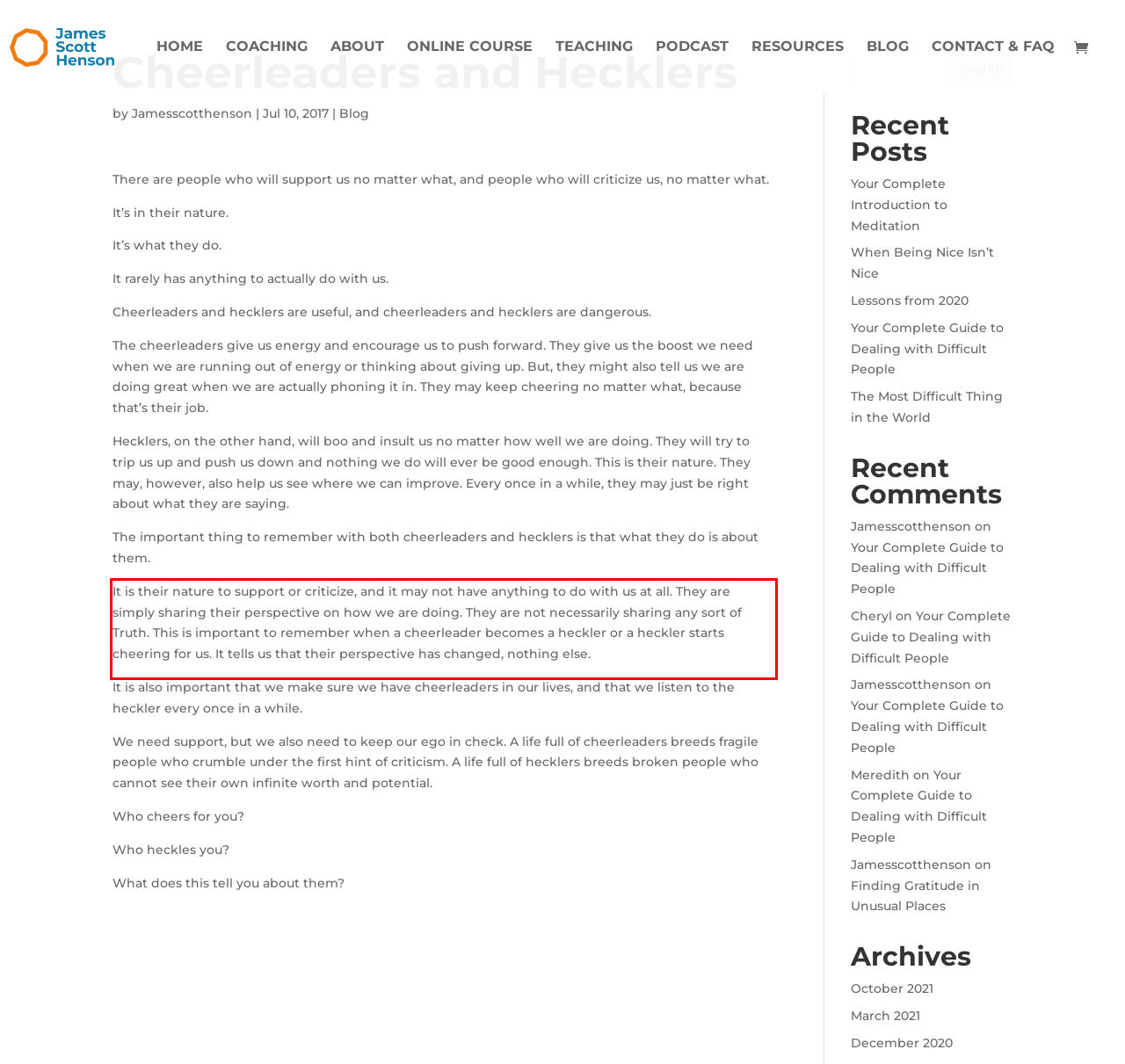You are provided with a webpage screenshot that includes a red rectangle bounding box. Extract the text content from within the bounding box using OCR.

It is their nature to support or criticize, and it may not have anything to do with us at all. They are simply sharing their perspective on how we are doing. They are not necessarily sharing any sort of Truth. This is important to remember when a cheerleader becomes a heckler or a heckler starts cheering for us. It tells us that their perspective has changed, nothing else.